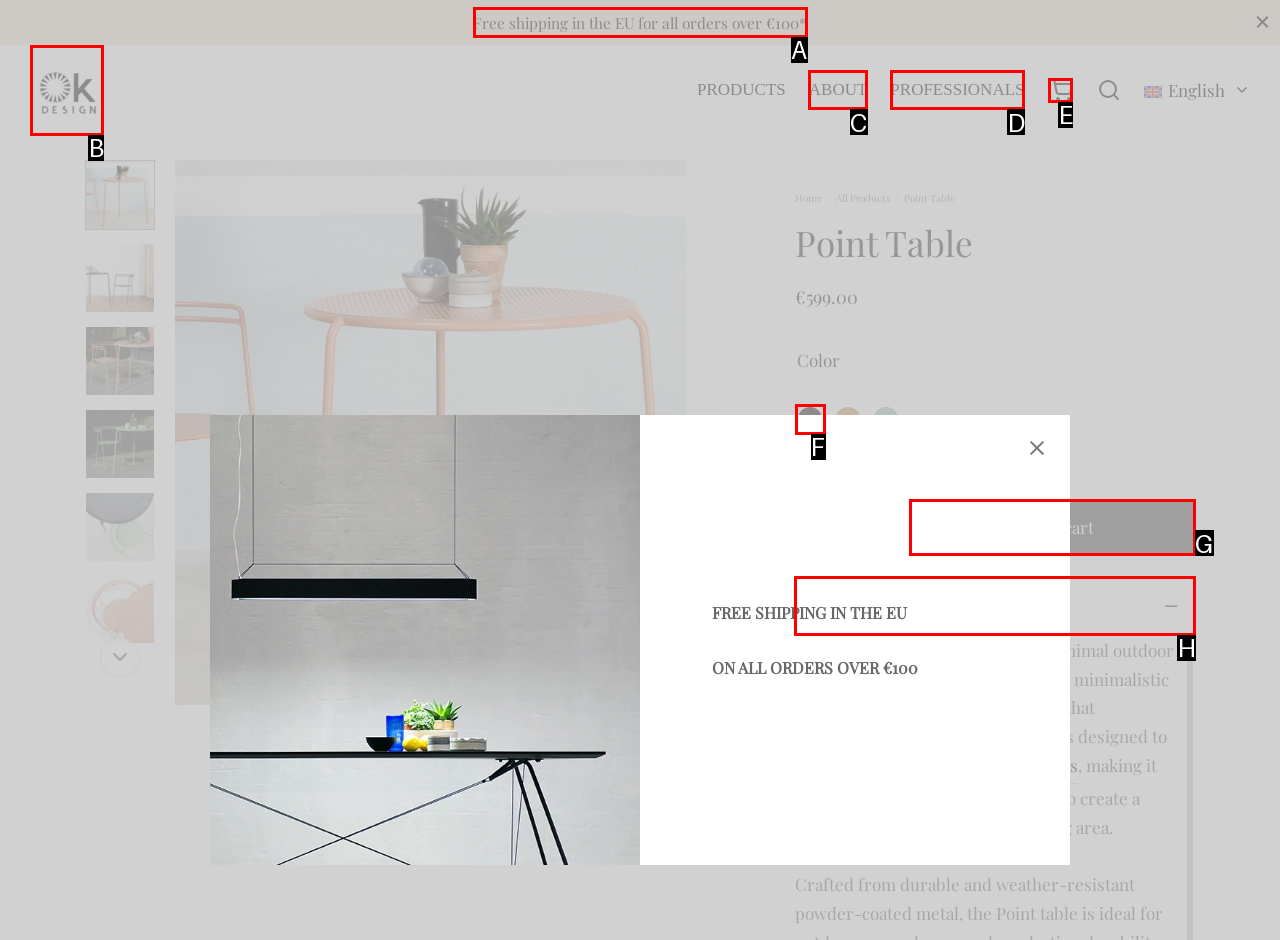Tell me which option I should click to complete the following task: View Milk Powder Valve Bagger Machine Pack Semi Automatic Valve Applicator Machine product Answer with the option's letter from the given choices directly.

None